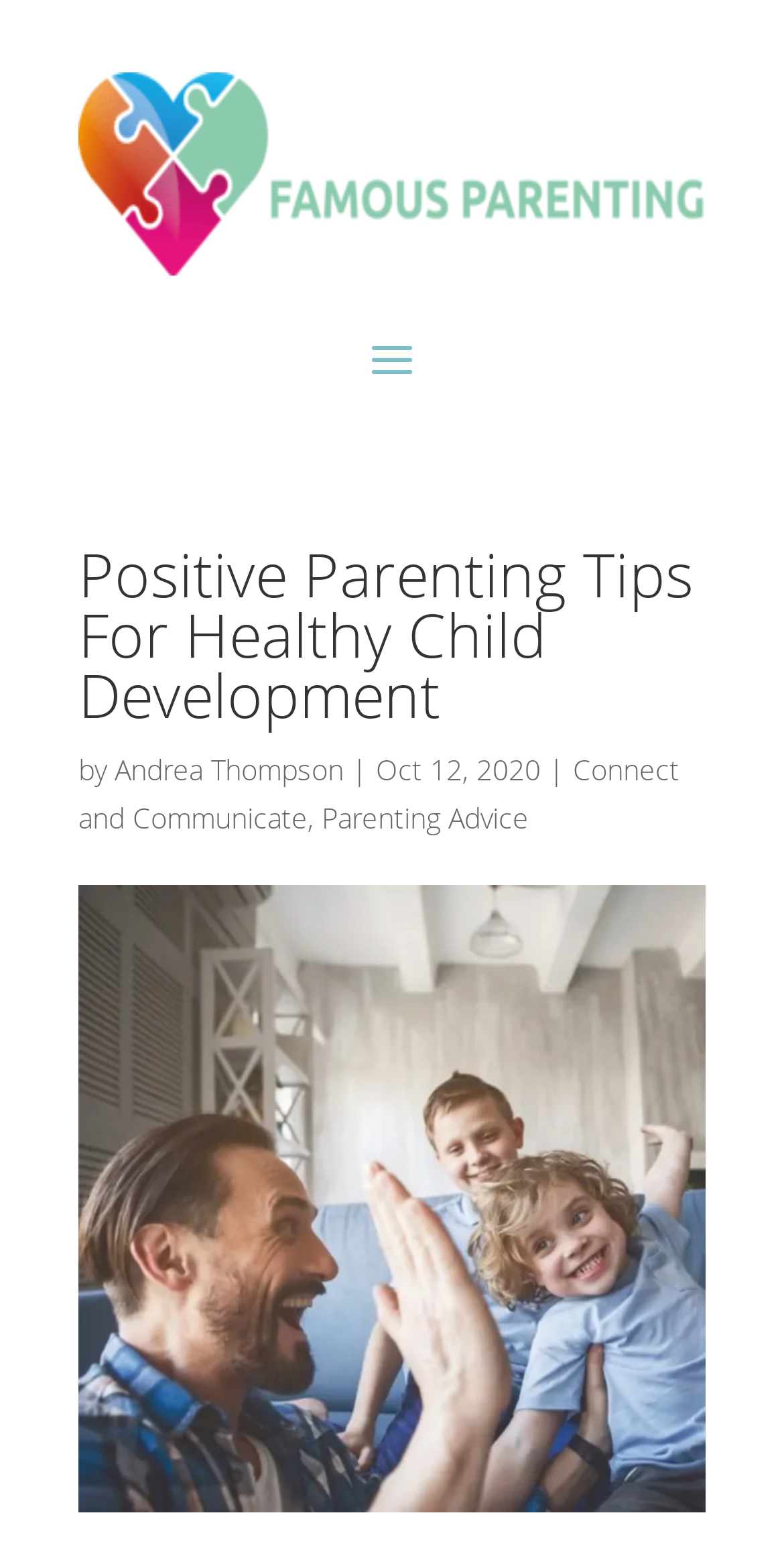Could you identify the text that serves as the heading for this webpage?

Positive Parenting Tips For Healthy Child Development